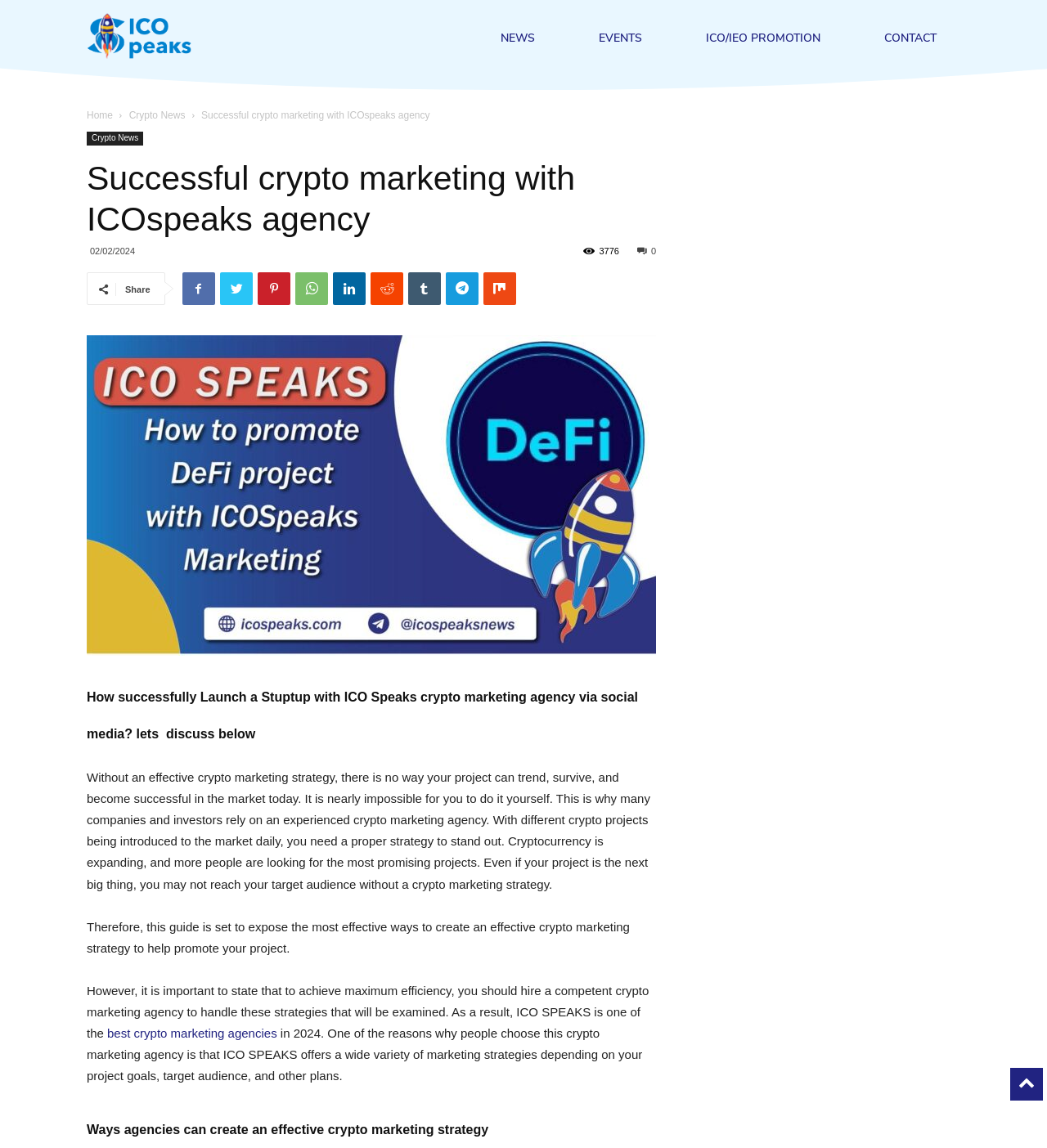Please identify the bounding box coordinates for the region that you need to click to follow this instruction: "Read the article about successful crypto marketing".

[0.192, 0.095, 0.411, 0.105]